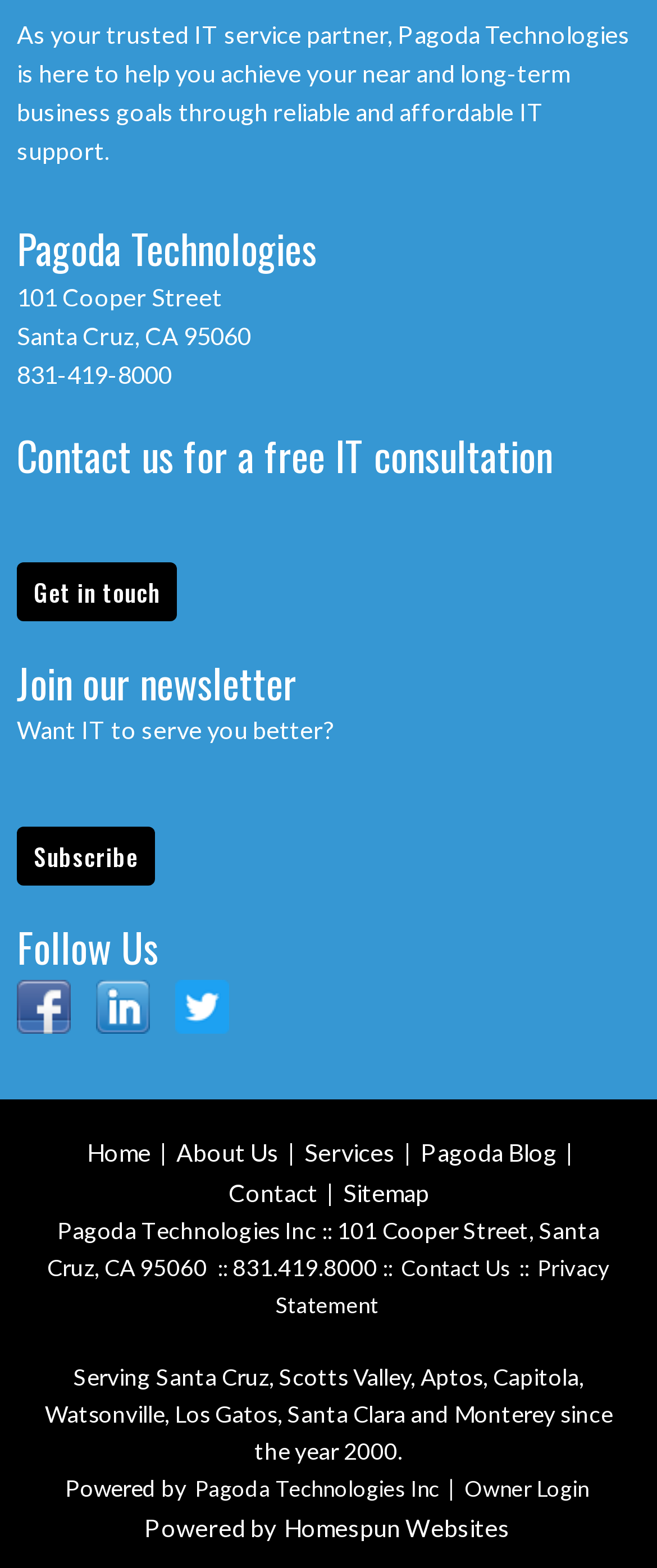How many social media links are there?
Provide a well-explained and detailed answer to the question.

I counted the number of social media links by looking at the layout table that contains the Facebook, LinkedIn, and LinkedIn links. There are three social media links in total.